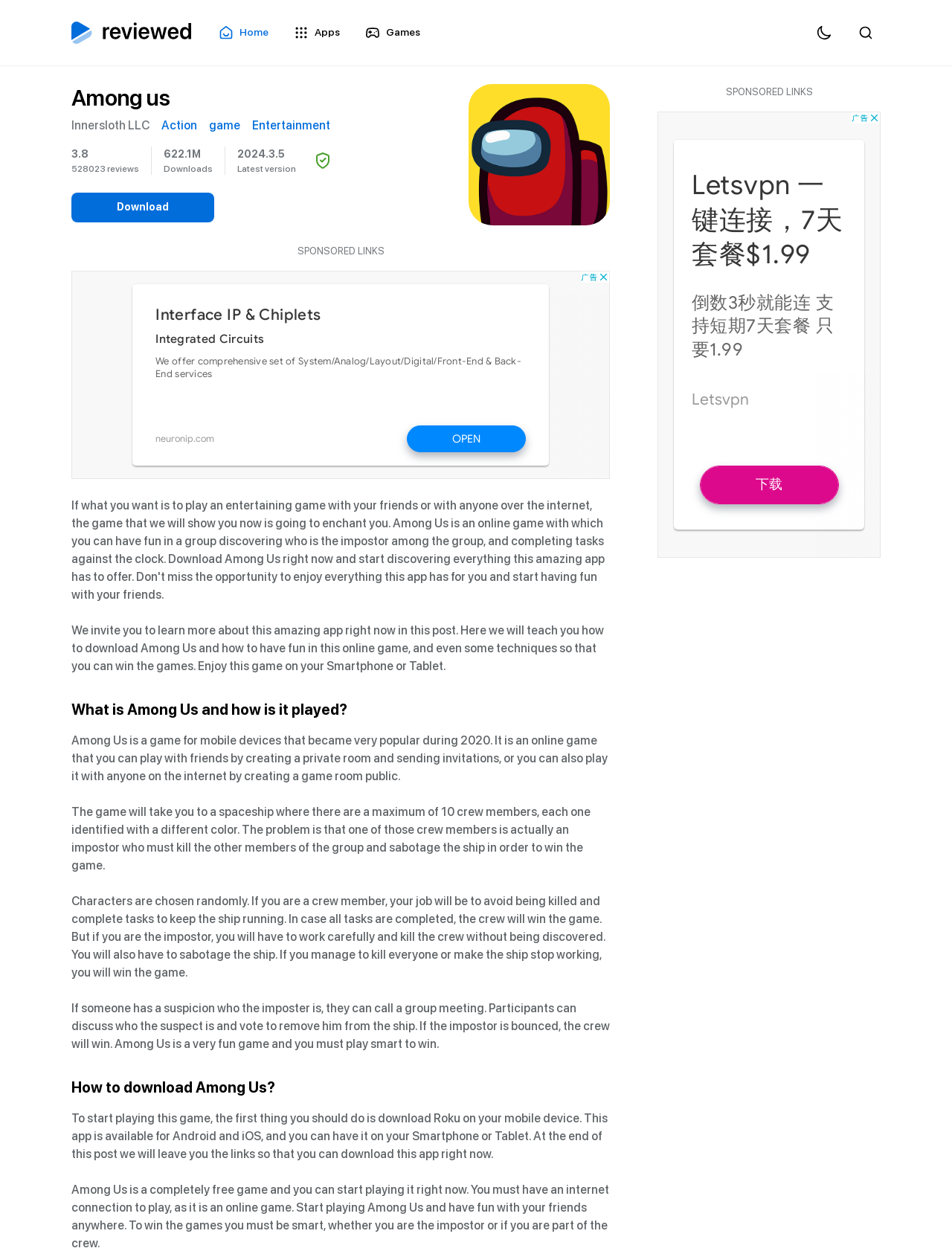Refer to the element description Dark Light and identify the corresponding bounding box in the screenshot. Format the coordinates as (top-left x, top-left y, bottom-right x, bottom-right y) with values in the range of 0 to 1.

[0.85, 0.014, 0.881, 0.038]